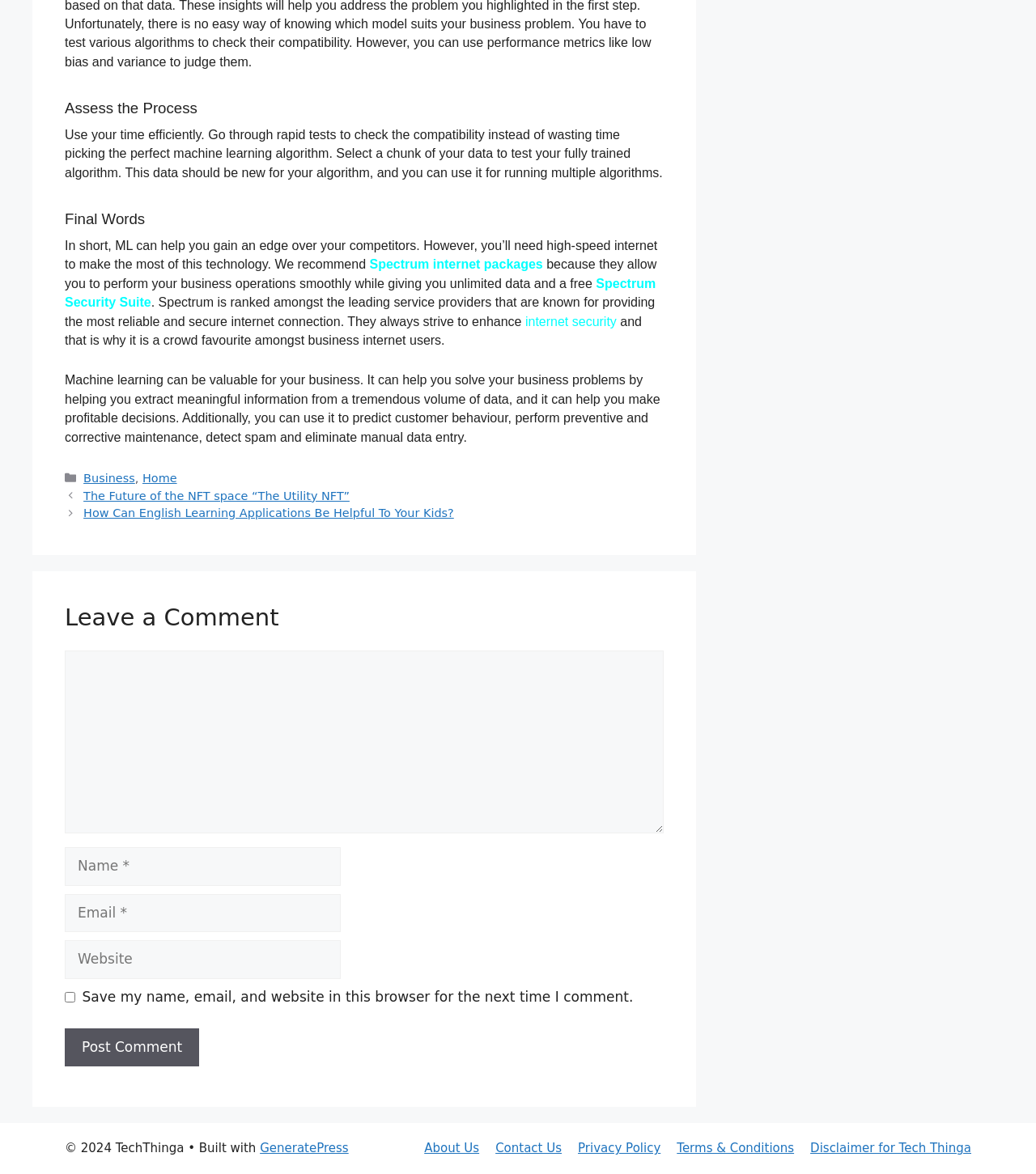Locate the bounding box coordinates of the element that should be clicked to execute the following instruction: "Search for something".

None